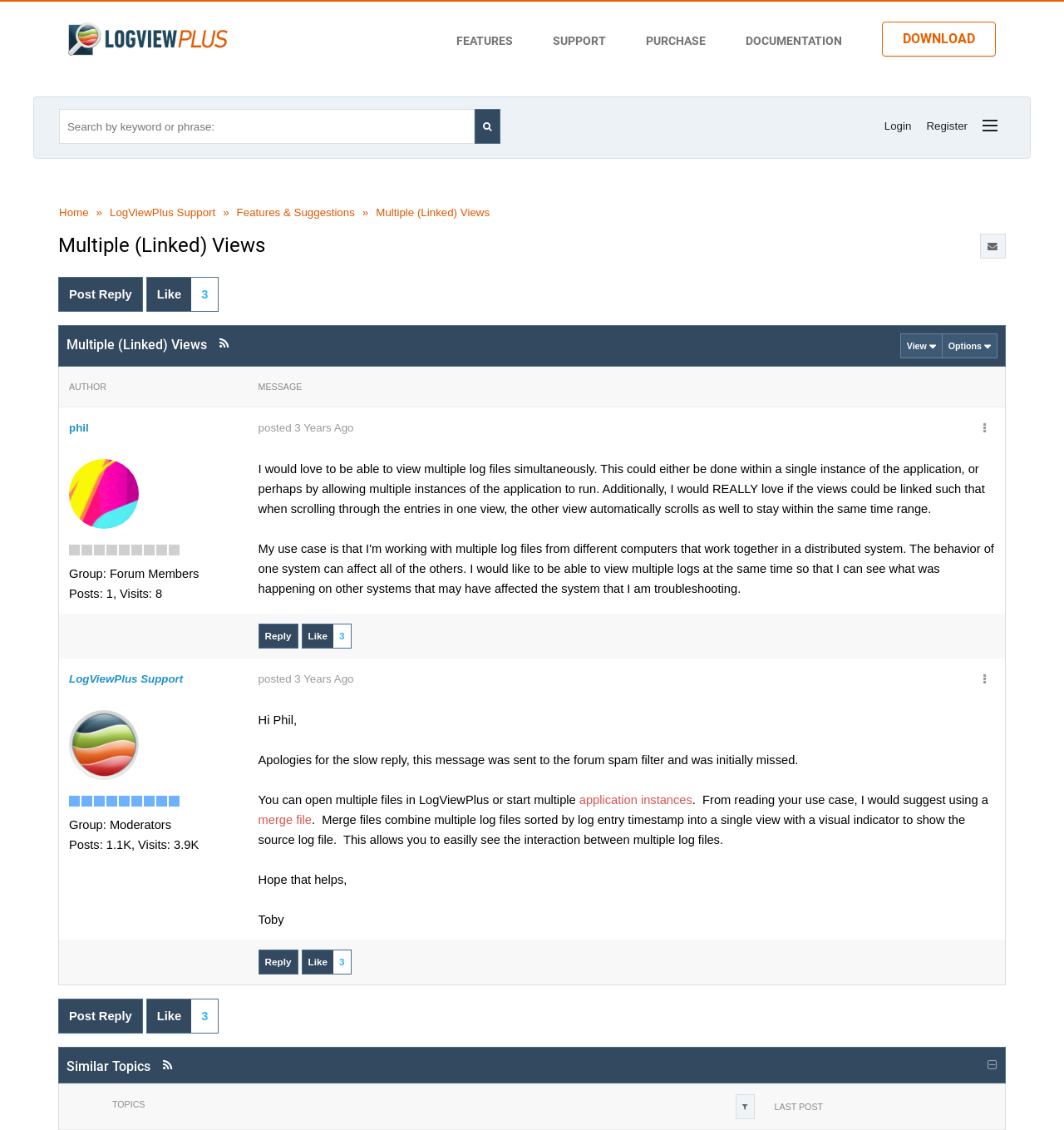Please answer the following question as detailed as possible based on the image: 
How many log files can be viewed simultaneously?

According to the webpage, LogViewPlus supports viewing multiple log files simultaneously, either within a single application instance or by running multiple instances.